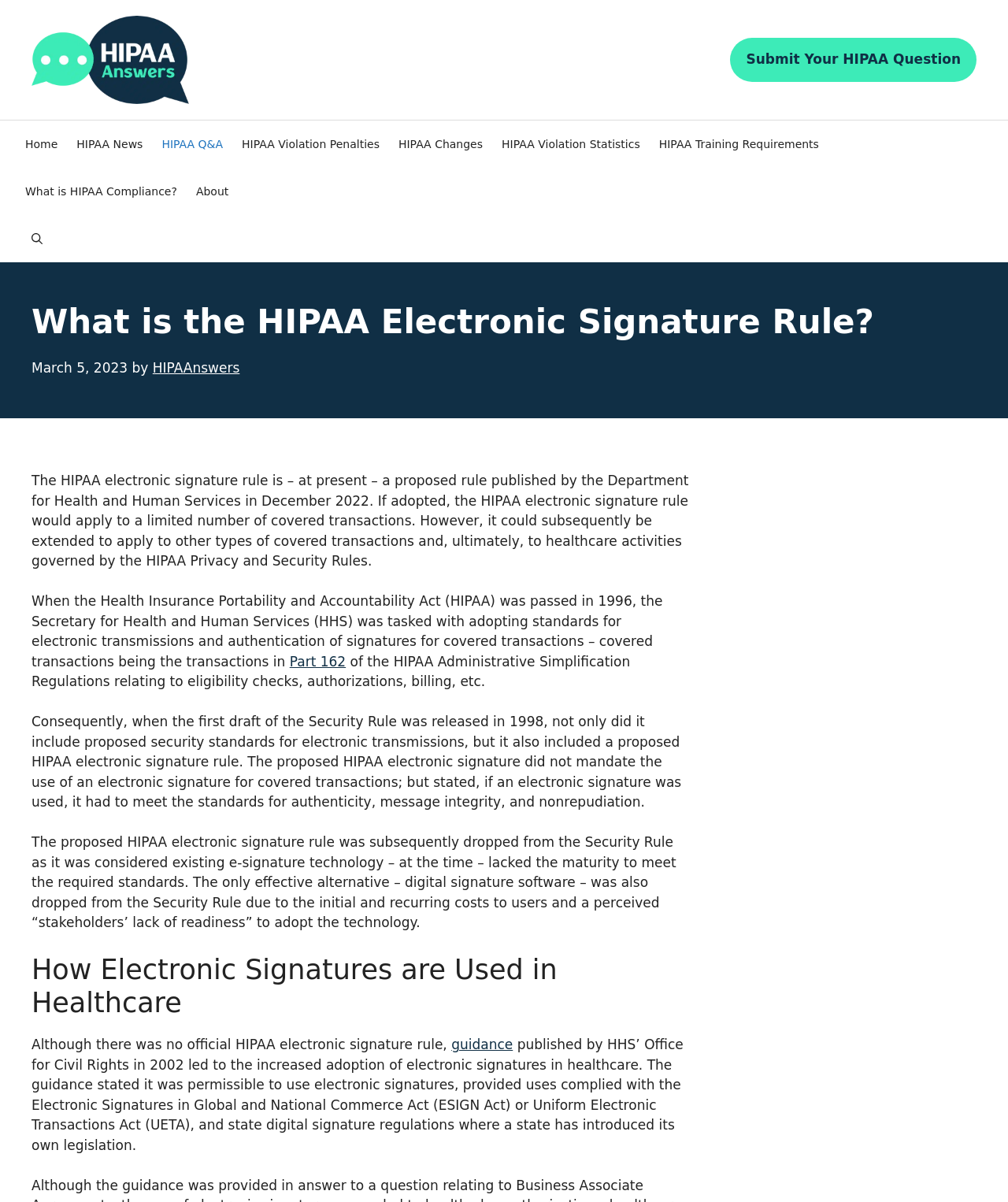Create a detailed narrative describing the layout and content of the webpage.

The webpage is about the HIPAA electronic signature rule, a proposed rule that could be extended to multiple transactions and healthcare uses. At the top of the page, there is a banner with a logo and a link to "HIPAAnswers" on the left side, and a complementary section with a link to "Submit Your HIPAA Question" on the right side. Below the banner, there is a navigation menu with links to various sections, including "Home", "HIPAA News", "HIPAA Q&A", and others.

The main content of the page starts with a heading "What is the HIPAA Electronic Signature Rule?" followed by a time stamp "March 5, 2023" and a brief introduction to the rule. The introduction is written by "HIPAAnswers" and provides an overview of the proposed rule, including its publication by the Department for Health and Human Services in December 2022.

The page then delves into the history of the HIPAA electronic signature rule, explaining how it was initially proposed in 1998 but later dropped from the Security Rule due to concerns about the maturity of electronic signature technology. The text continues to discuss how the lack of an official HIPAA electronic signature rule did not prevent the adoption of electronic signatures in healthcare, thanks to guidance published by HHS' Office for Civil Rights in 2002.

Throughout the page, there are several links to related topics, such as "Part 162" of the HIPAA Administrative Simplification Regulations and "guidance" published by HHS' Office for Civil Rights. The page also has a heading "How Electronic Signatures are Used in Healthcare" towards the bottom, which suggests that the page may continue to discuss the practical applications of electronic signatures in the healthcare industry.